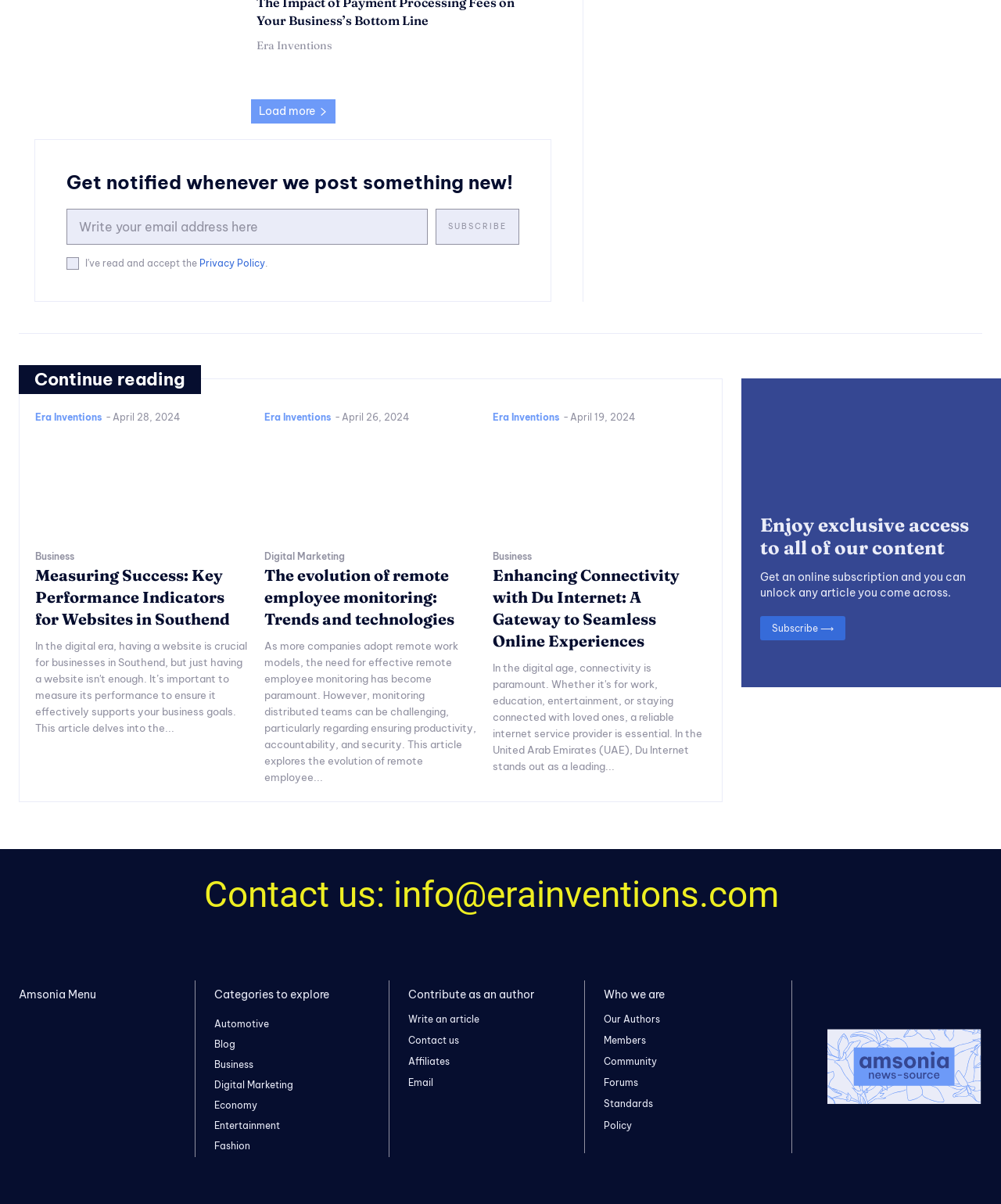Specify the bounding box coordinates of the area to click in order to execute this command: 'Subscribe to the newsletter'. The coordinates should consist of four float numbers ranging from 0 to 1, and should be formatted as [left, top, right, bottom].

[0.435, 0.174, 0.519, 0.203]